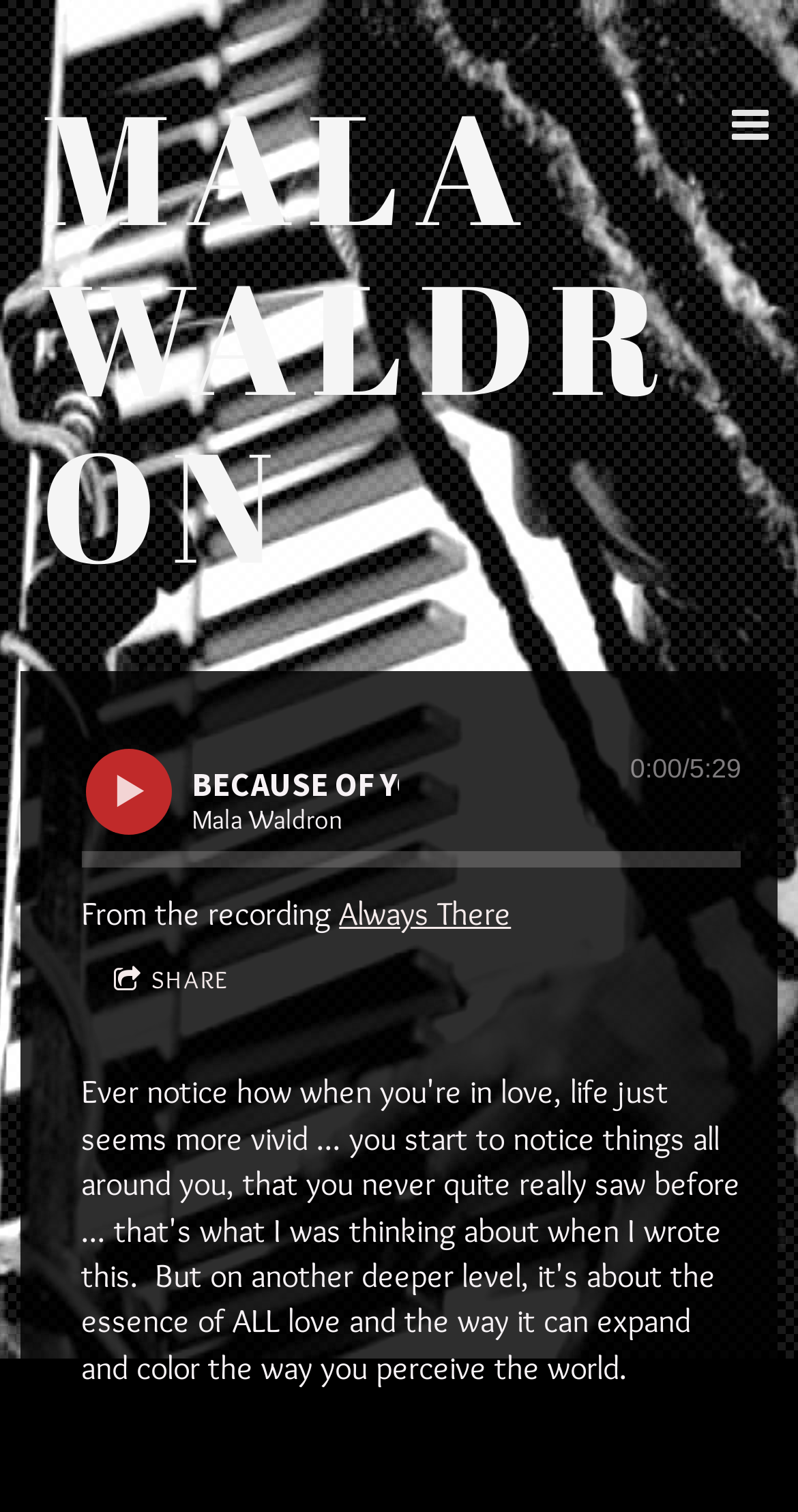Please find the bounding box for the following UI element description. Provide the coordinates in (top-left x, top-left y, bottom-right x, bottom-right y) format, with values between 0 and 1: Share

[0.112, 0.631, 0.318, 0.665]